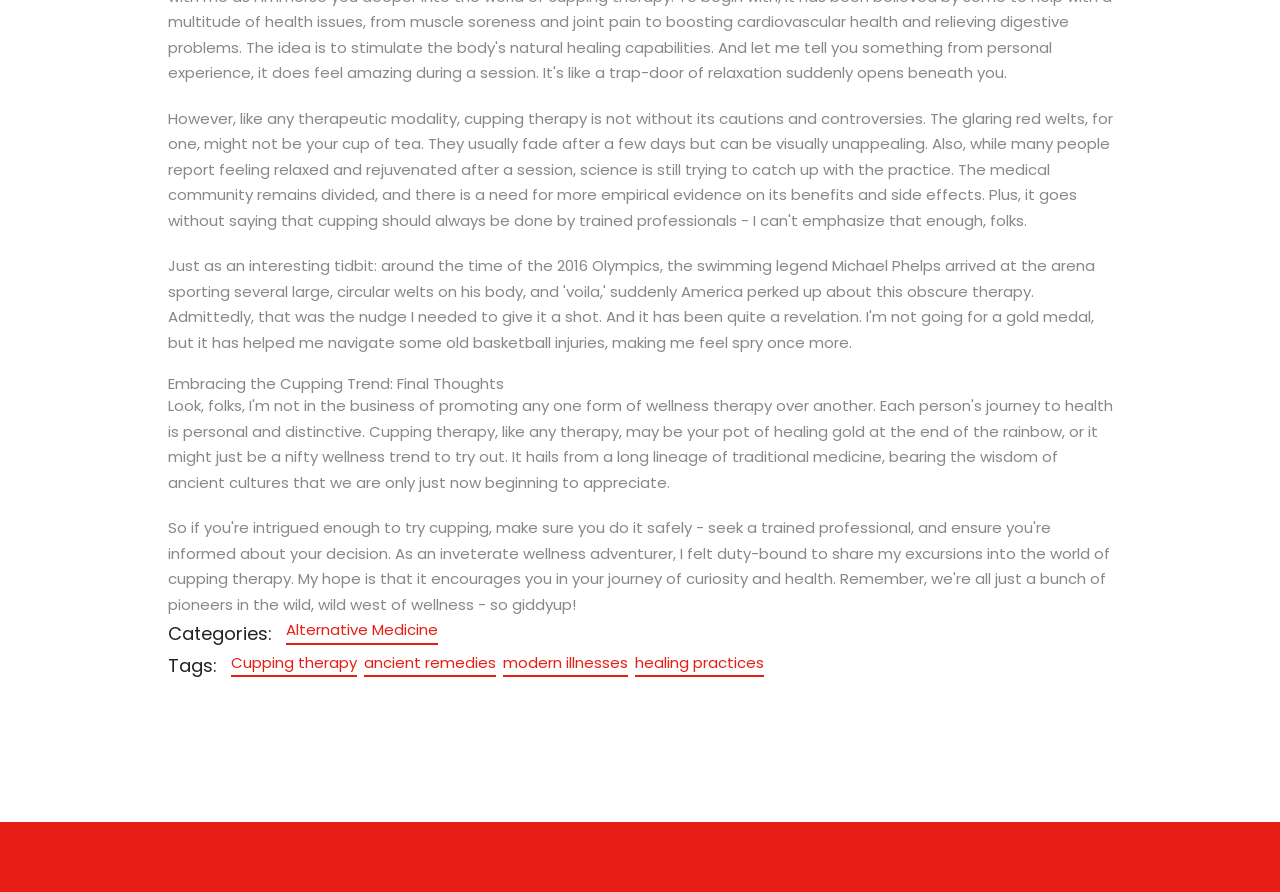What is the vertical position of the 'Categories:' section?
Look at the screenshot and respond with a single word or phrase.

Below the main heading